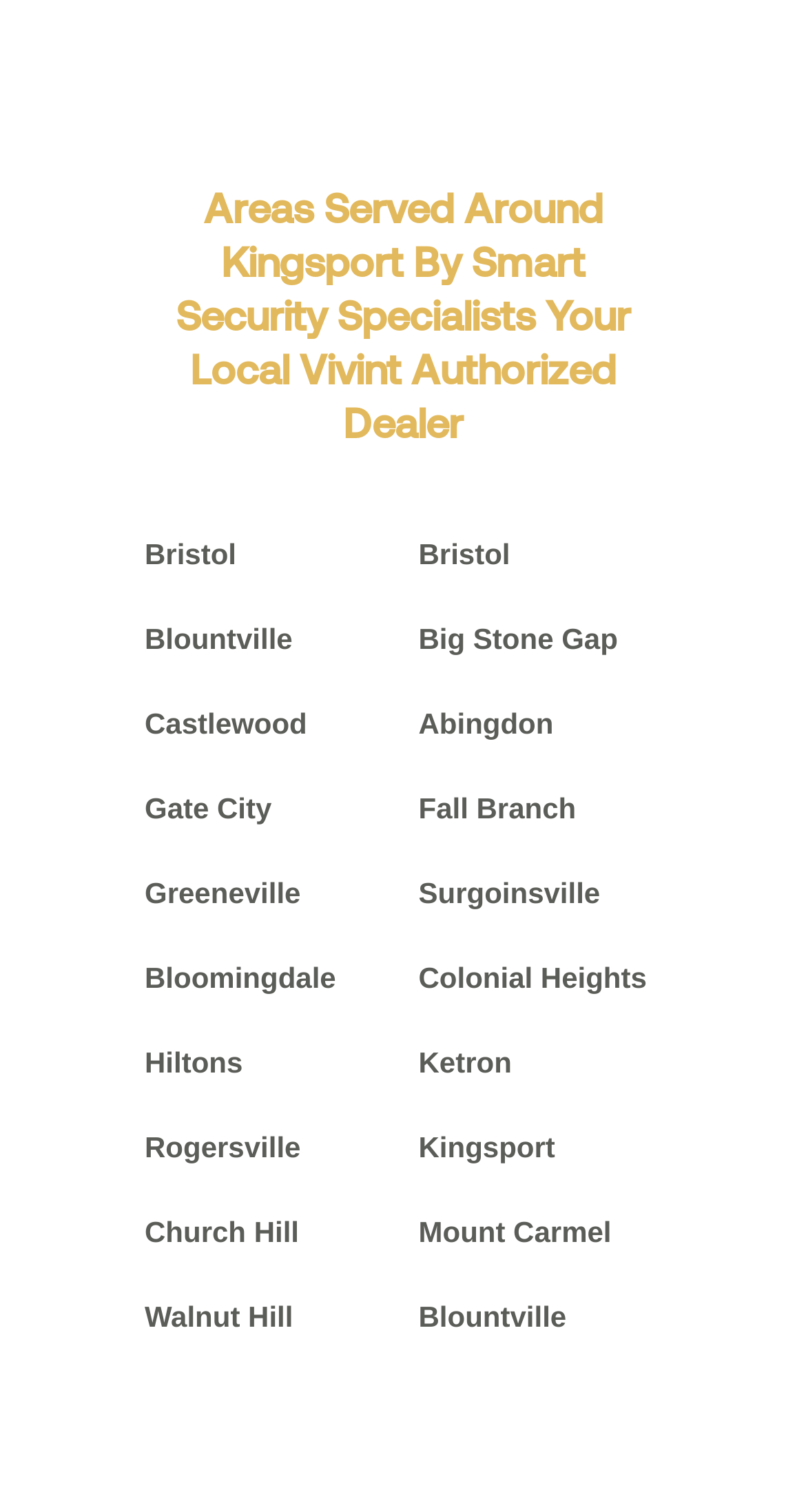Determine the bounding box for the UI element described here: "Walnut Hill".

[0.179, 0.86, 0.364, 0.882]